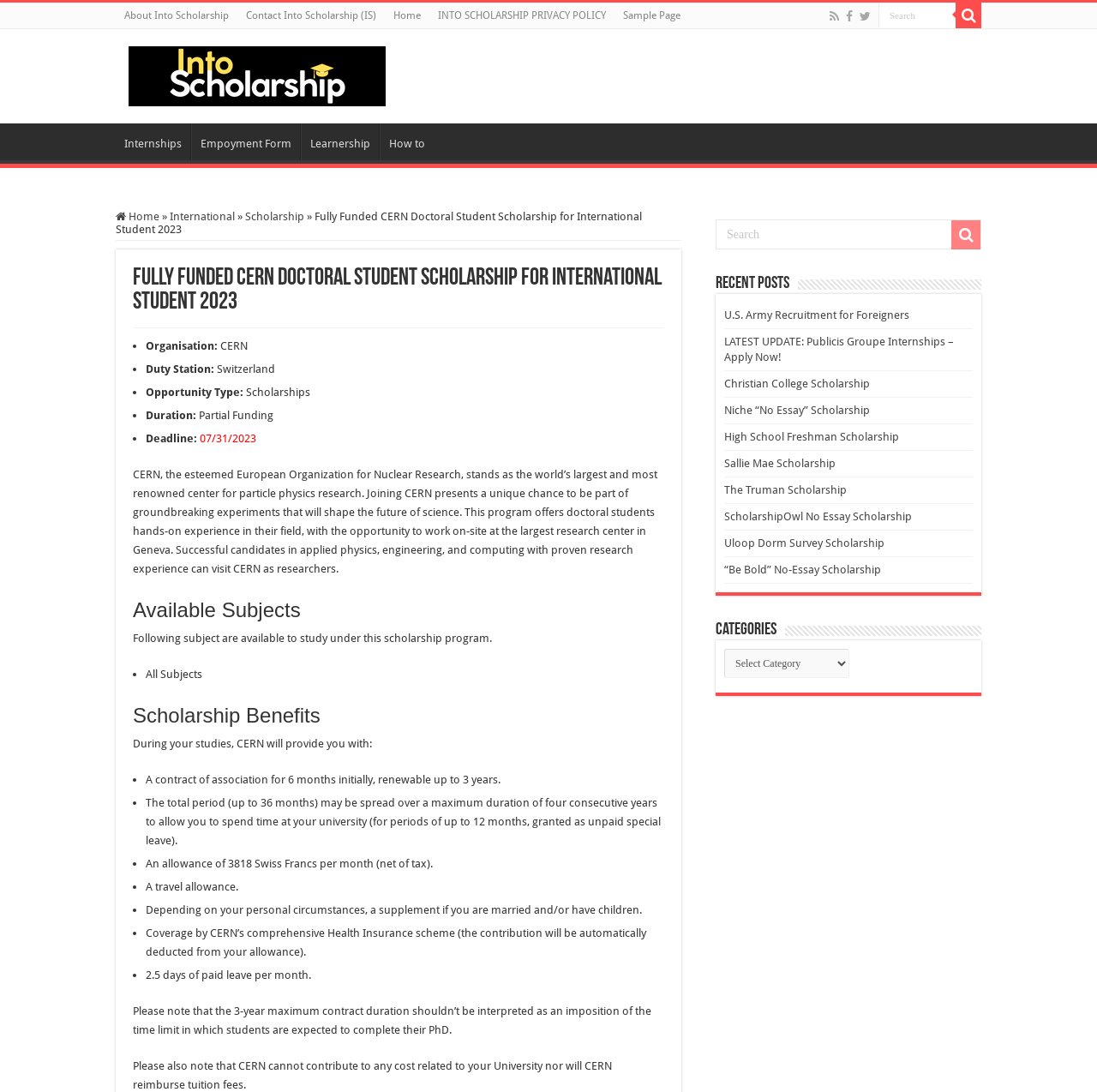Specify the bounding box coordinates of the element's region that should be clicked to achieve the following instruction: "Check recent posts". The bounding box coordinates consist of four float numbers between 0 and 1, in the format [left, top, right, bottom].

[0.652, 0.252, 0.72, 0.268]